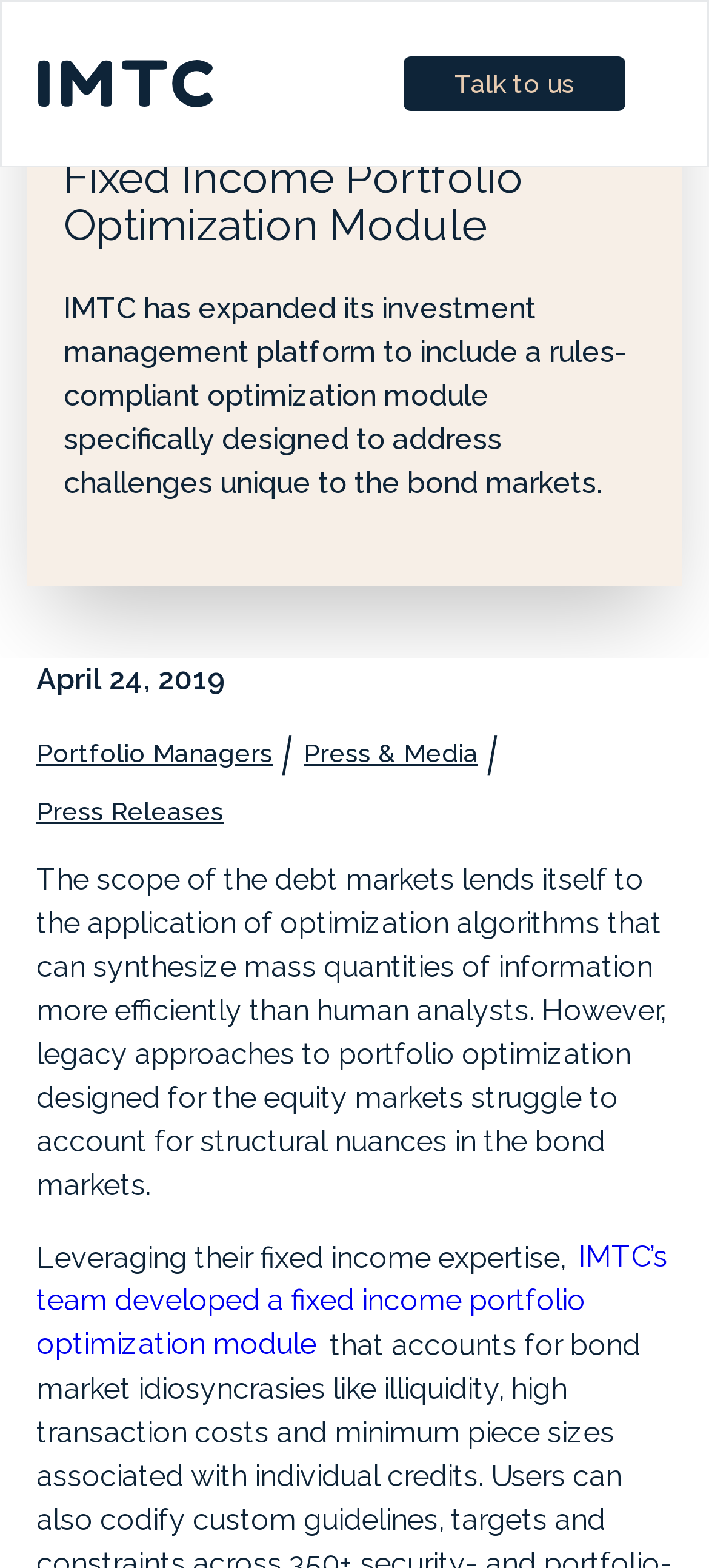Determine the bounding box for the described HTML element: "alt="IMTC"". Ensure the coordinates are four float numbers between 0 and 1 in the format [left, top, right, bottom].

[0.054, 0.041, 0.3, 0.063]